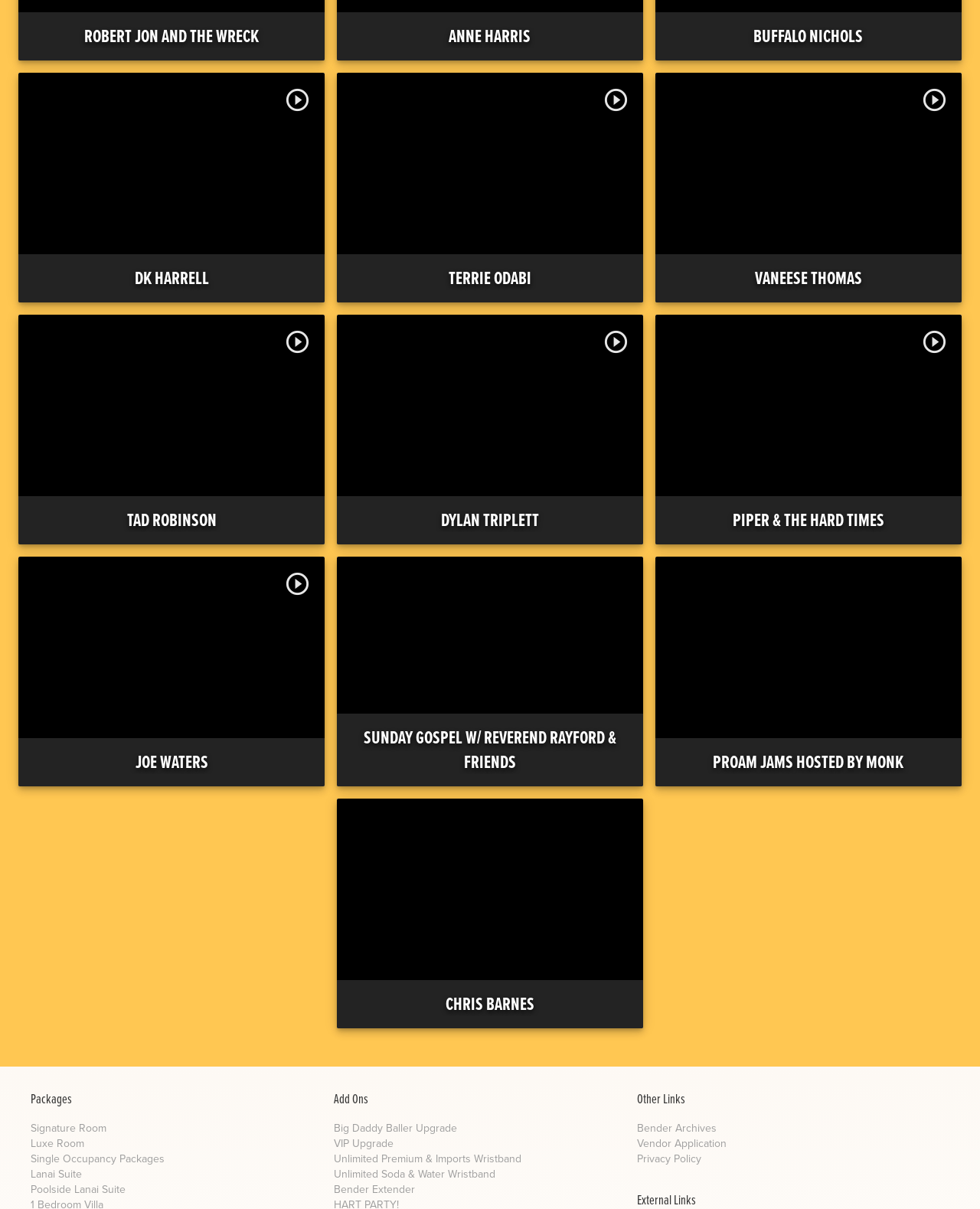Identify the bounding box coordinates of the section that should be clicked to achieve the task described: "Check Bender Archives".

[0.65, 0.926, 0.731, 0.94]